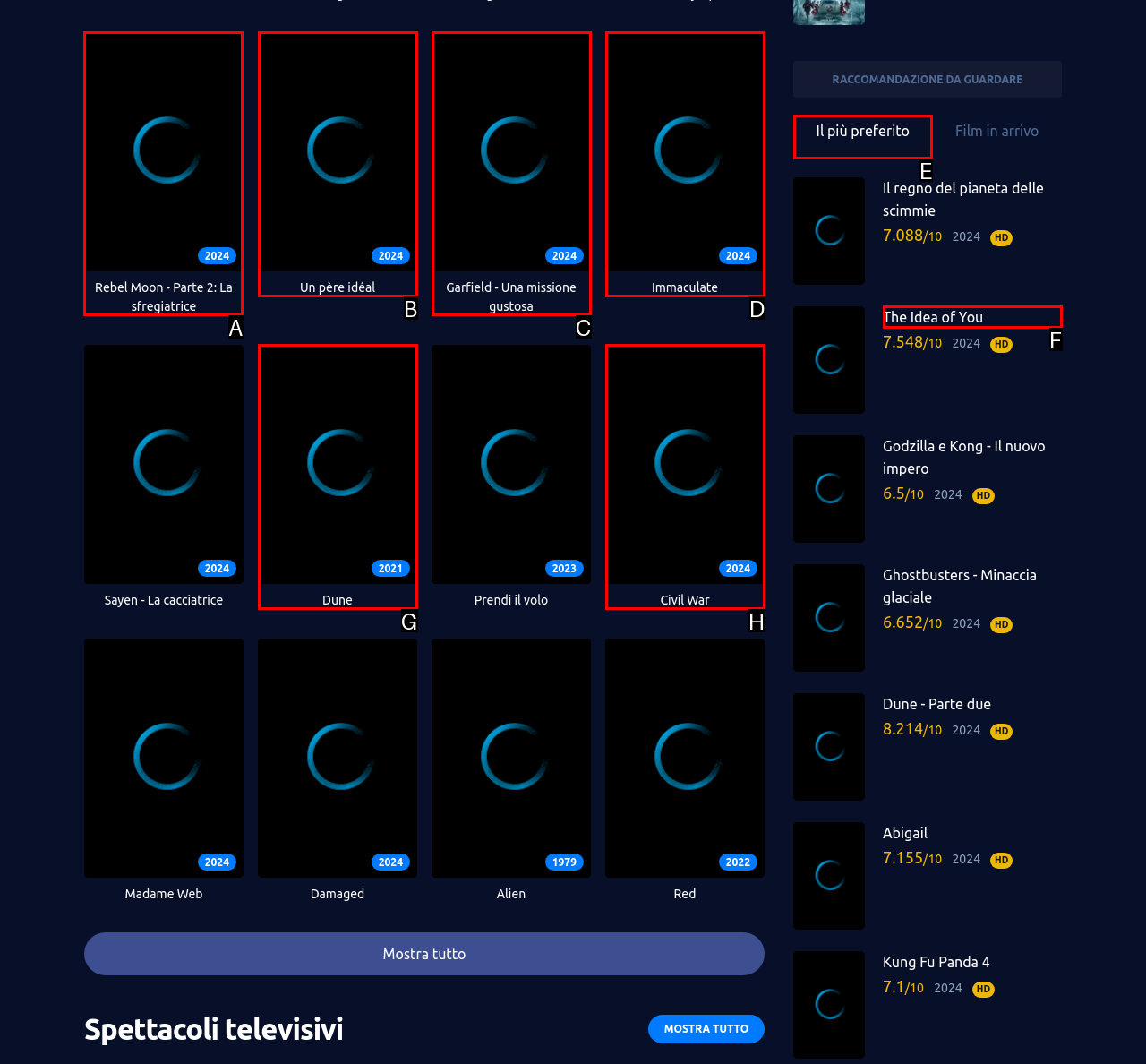Identify the letter of the UI element I need to click to carry out the following instruction: Click on the link '2024 Rebel Moon - Parte 2: La sfregiatrice'

A